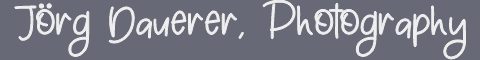What type of photography is Jörg Dauerer known for?
Analyze the screenshot and provide a detailed answer to the question.

According to the caption, Jörg Dauerer is a photographer known for capturing beautiful landscapes and architectural wonders, including notable sites like Checiny Castle in Poland, which suggests that his photography expertise lies in these areas.